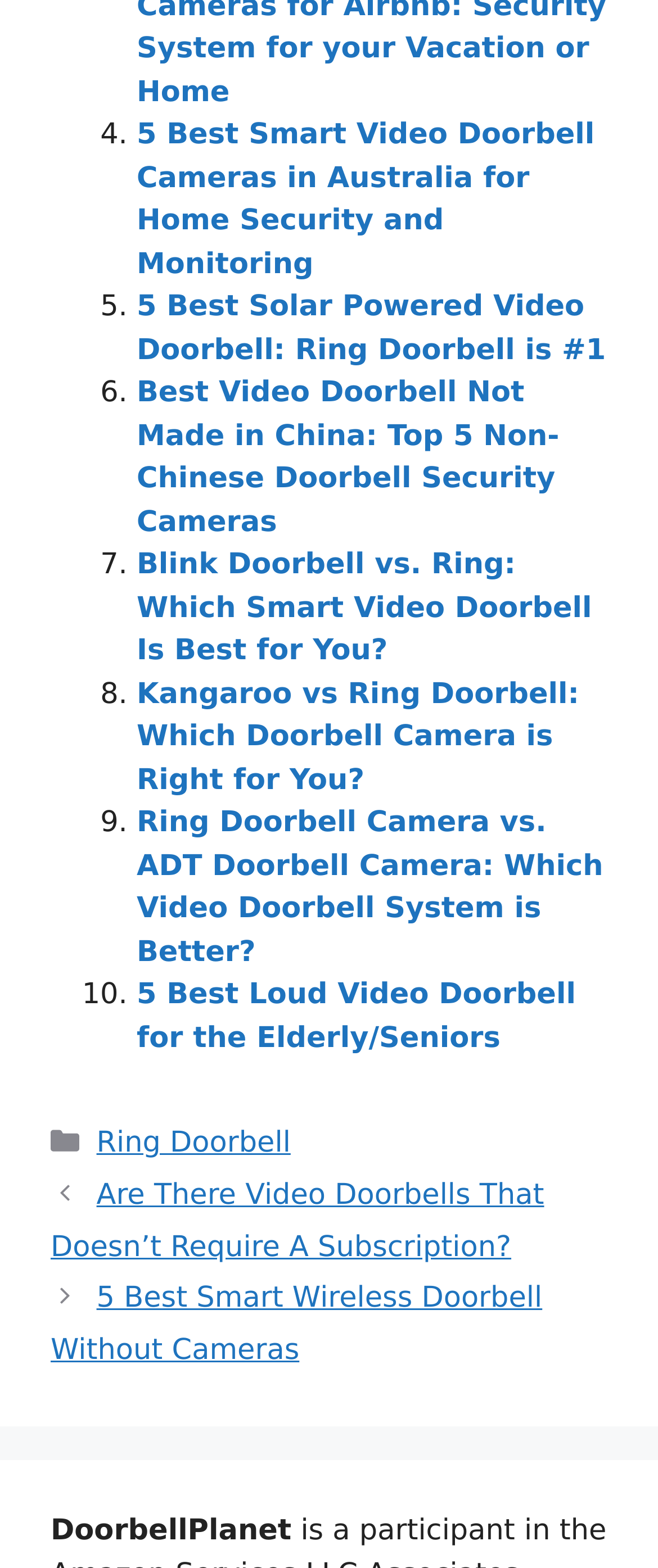What is the name of the website?
Based on the screenshot, provide your answer in one word or phrase.

DoorbellPlanet